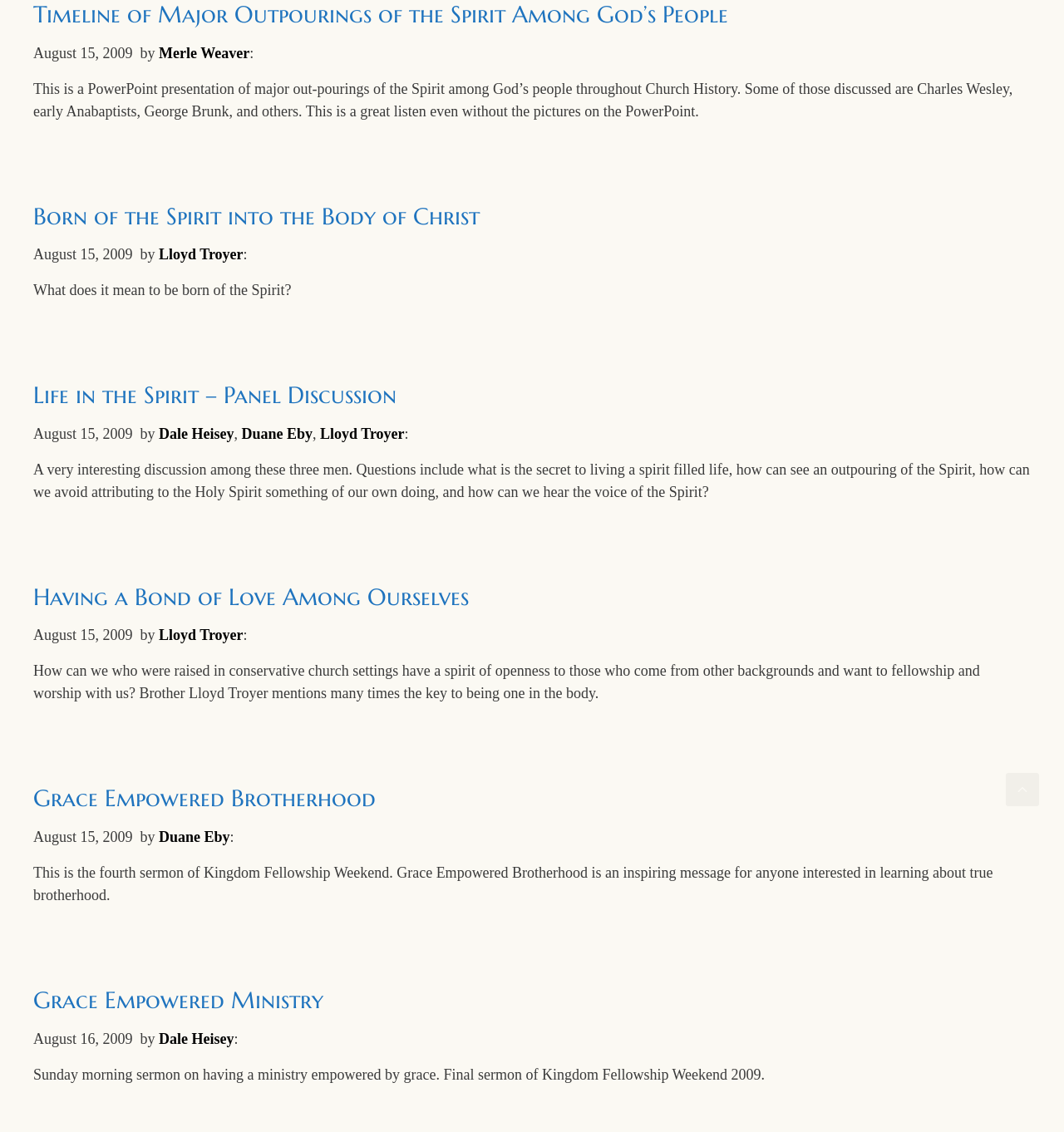Can you provide the bounding box coordinates for the element that should be clicked to implement the instruction: "Scroll back to top"?

[0.945, 0.683, 0.977, 0.712]